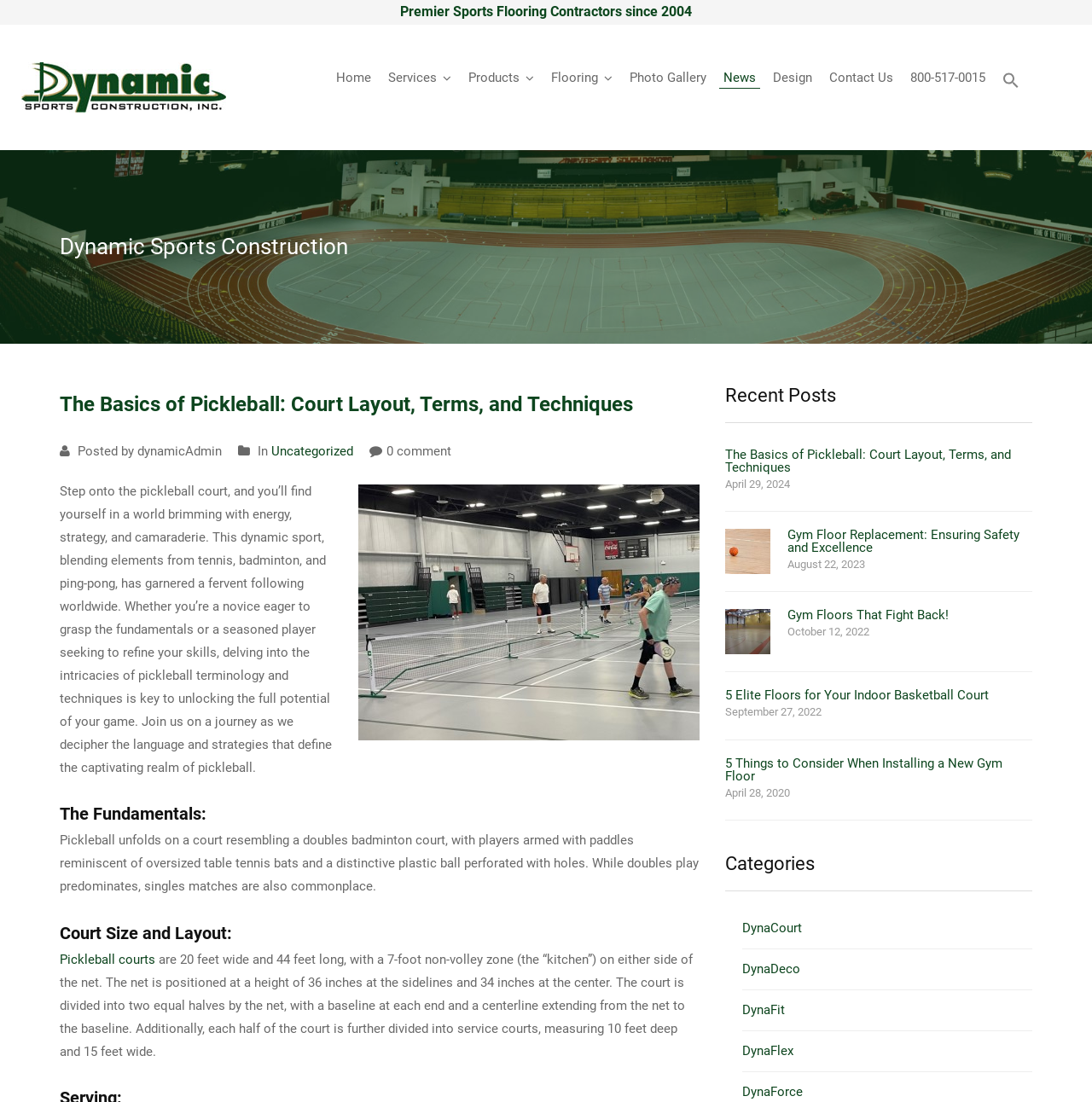What is the company name?
Please describe in detail the information shown in the image to answer the question.

The company name can be found in the top-left corner of the webpage, where it is written as 'Dynamic Sports Construction' in a prominent font. It is also mentioned in the link 'Dynamic Sports Construction' with a bounding box of [0.02, 0.071, 0.207, 0.085].